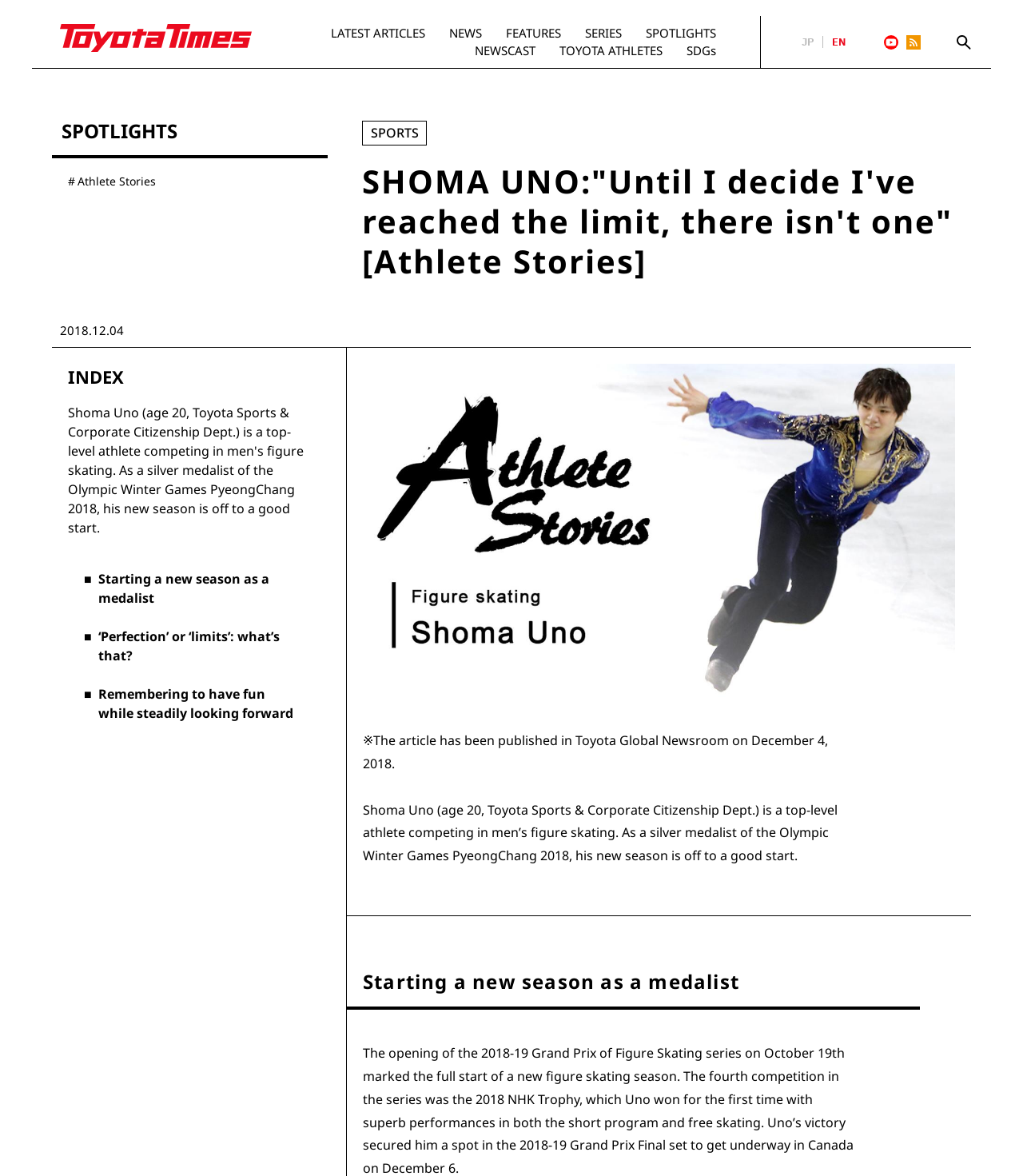Provide a short, one-word or phrase answer to the question below:
What is the name of the Olympic Winter Games where Shoma Uno won a silver medal?

PyeongChang 2018